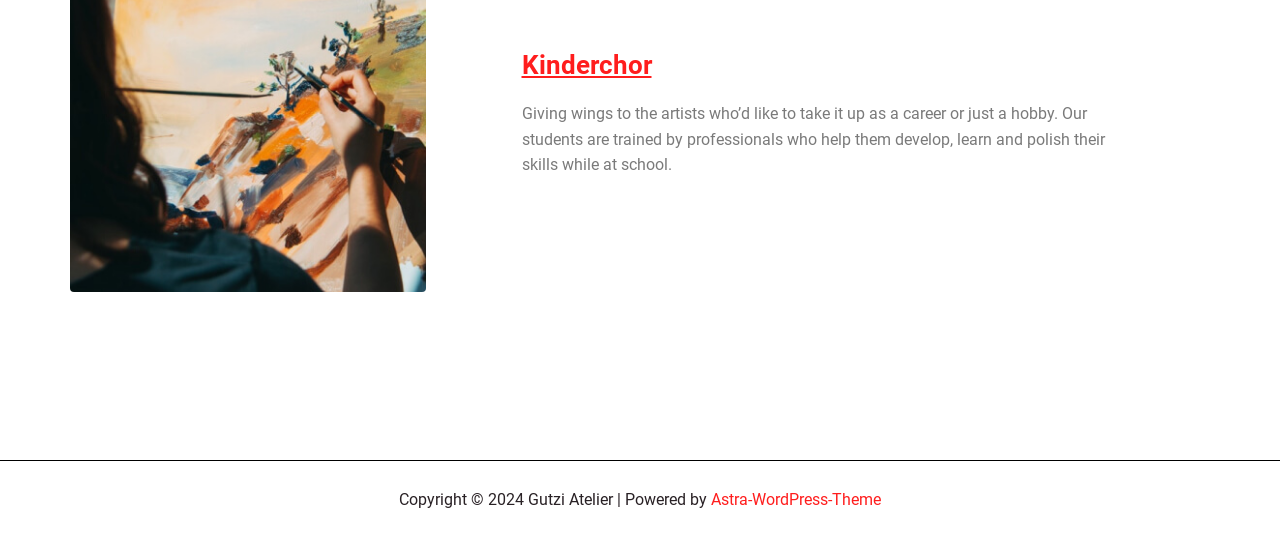Kindly respond to the following question with a single word or a brief phrase: 
What is the theme of the website?

Astra-WordPress-Theme